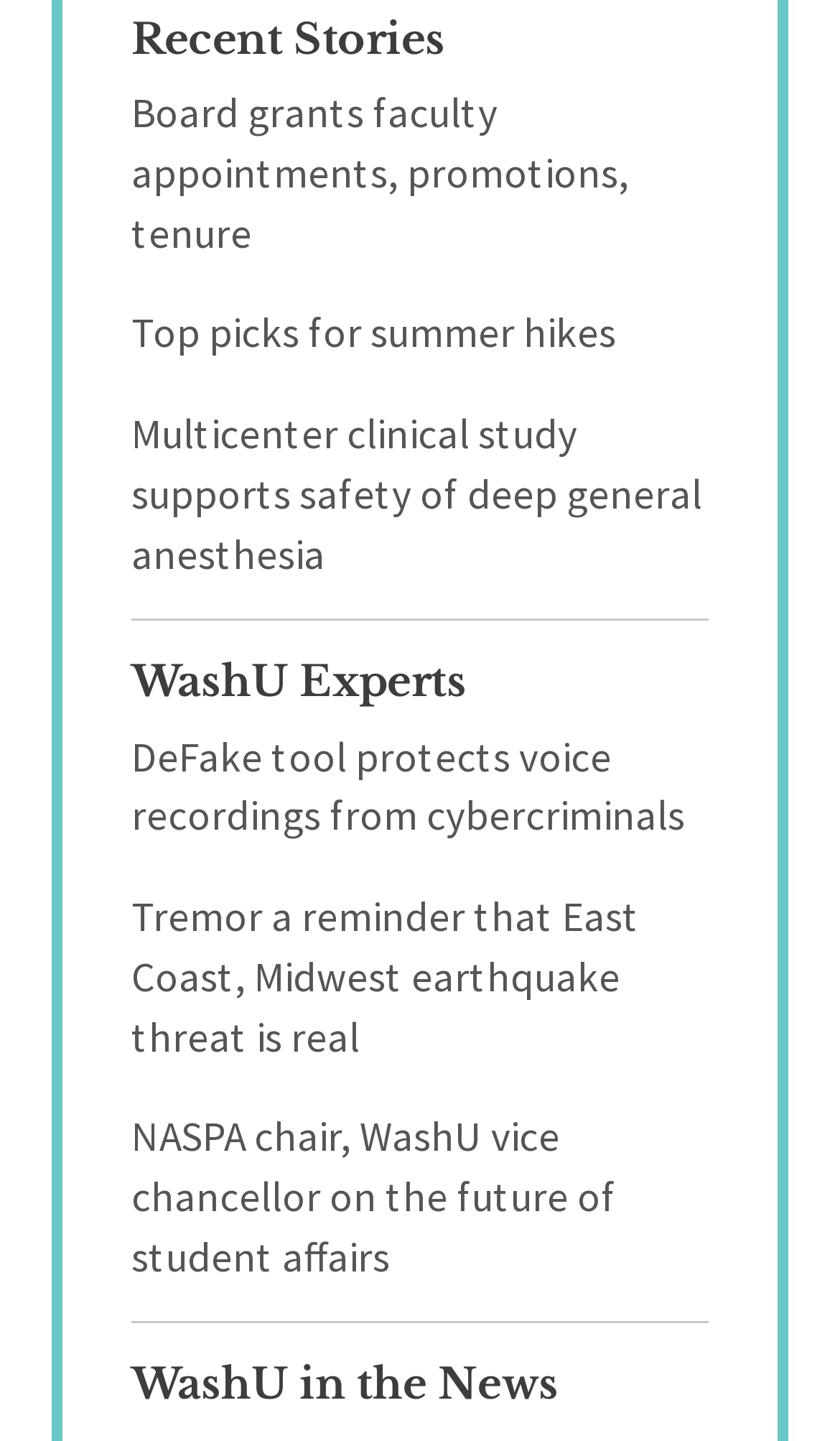What is the vertical position of 'WashU in the News' relative to 'WashU Experts'?
Offer a detailed and full explanation in response to the question.

I compared the y1 and y2 coordinates of the 'WashU Experts' and 'WashU in the News' headings and found that 'WashU in the News' has larger y1 and y2 values, indicating it is below 'WashU Experts'.